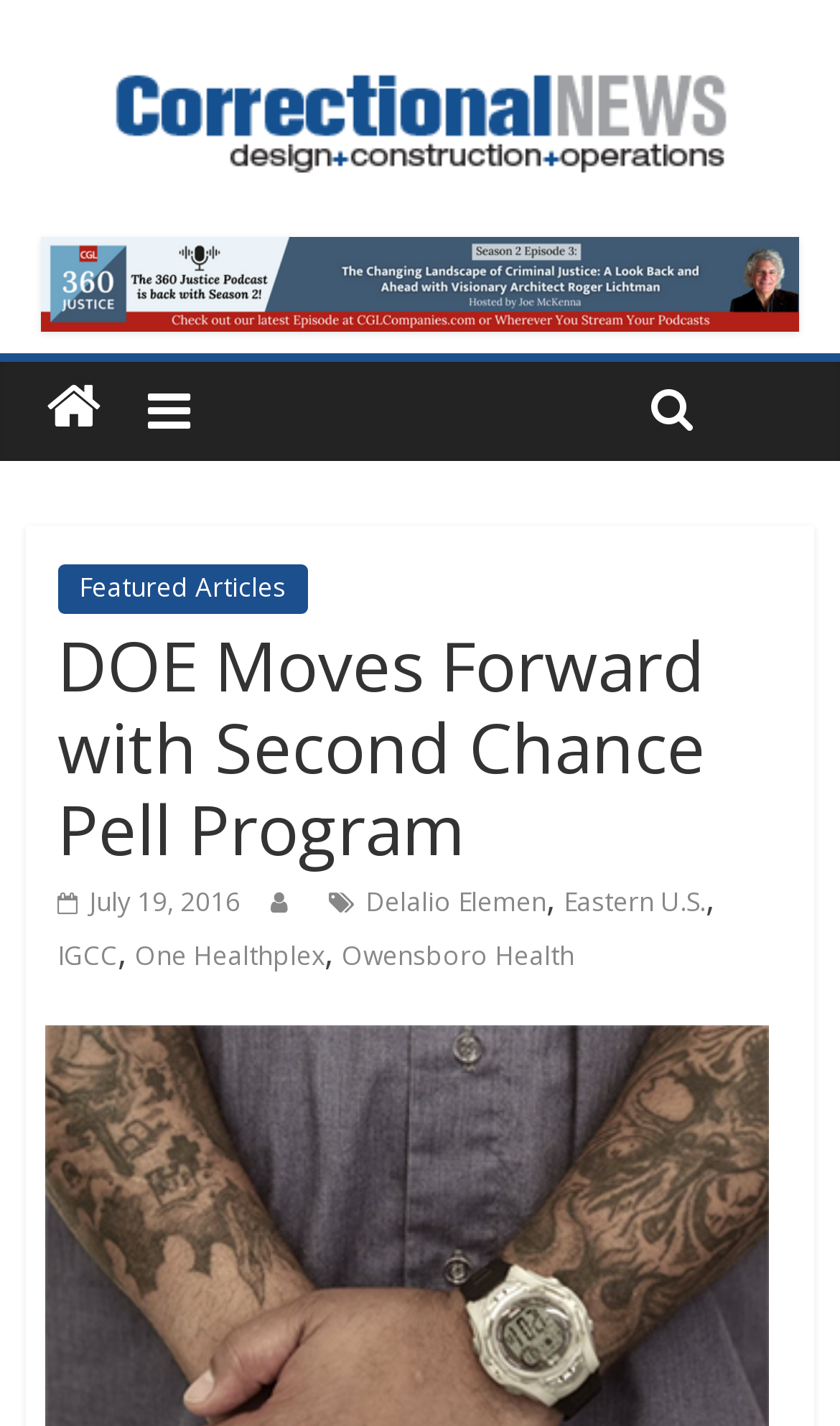What type of news is this article categorized as?
Give a detailed response to the question by analyzing the screenshot.

The article is categorized as 'Correctional News' as indicated by the link at the top of the webpage.